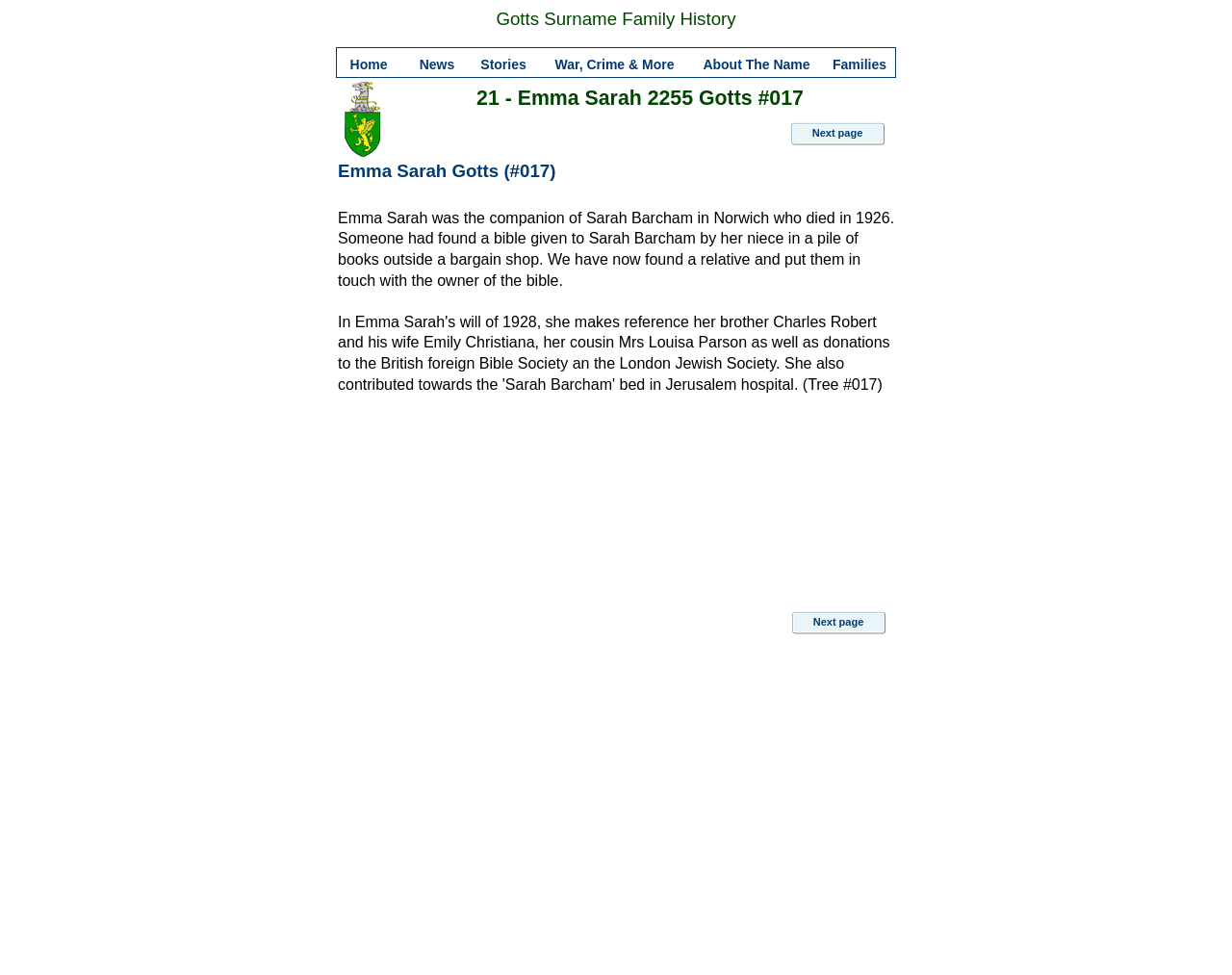Identify the bounding box coordinates of the specific part of the webpage to click to complete this instruction: "Explore stories about the Gotts family".

[0.384, 0.056, 0.436, 0.079]